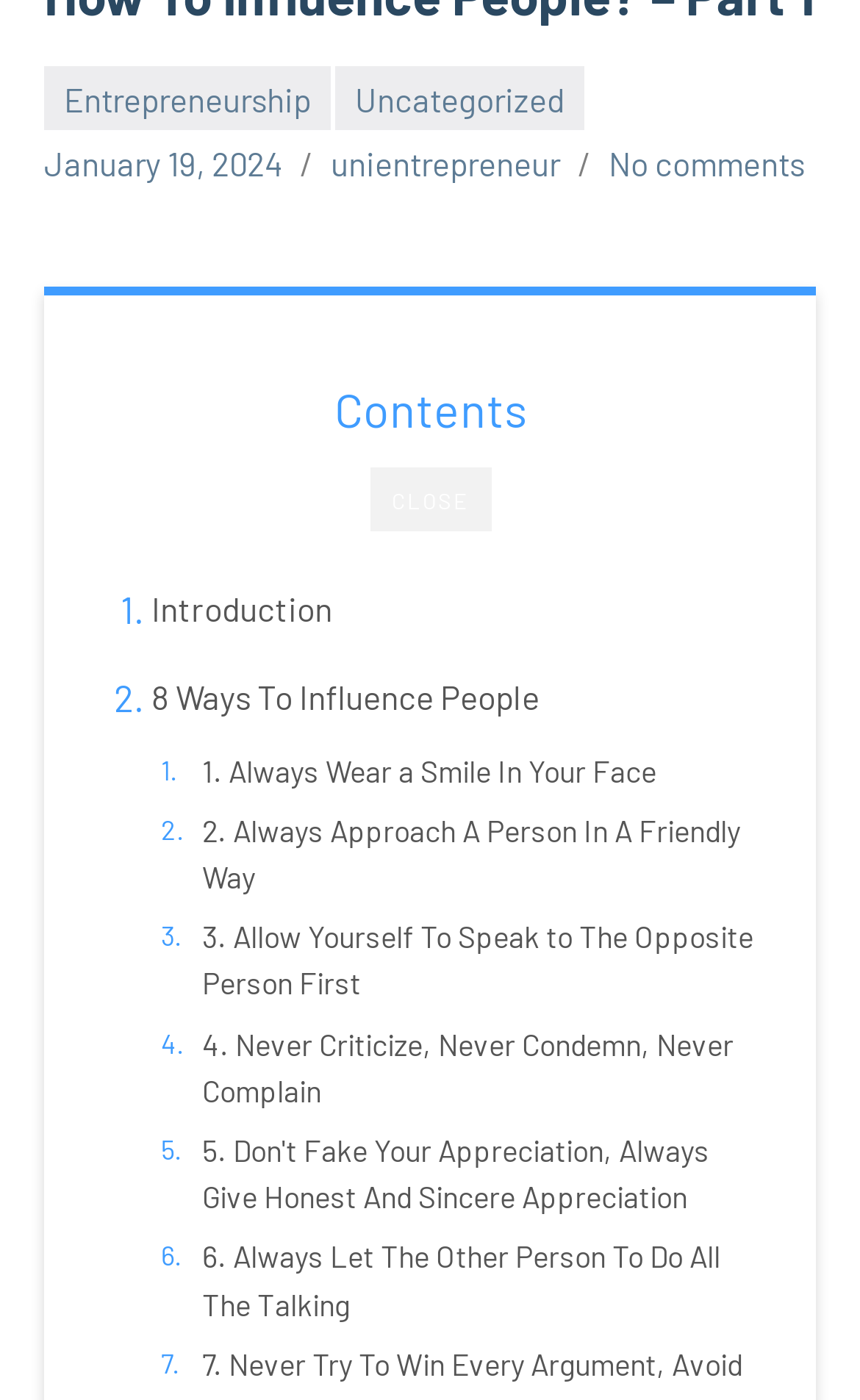Locate the UI element described by Entrepreneurship in the provided webpage screenshot. Return the bounding box coordinates in the format (top-left x, top-left y, bottom-right x, bottom-right y), ensuring all values are between 0 and 1.

[0.051, 0.047, 0.385, 0.093]